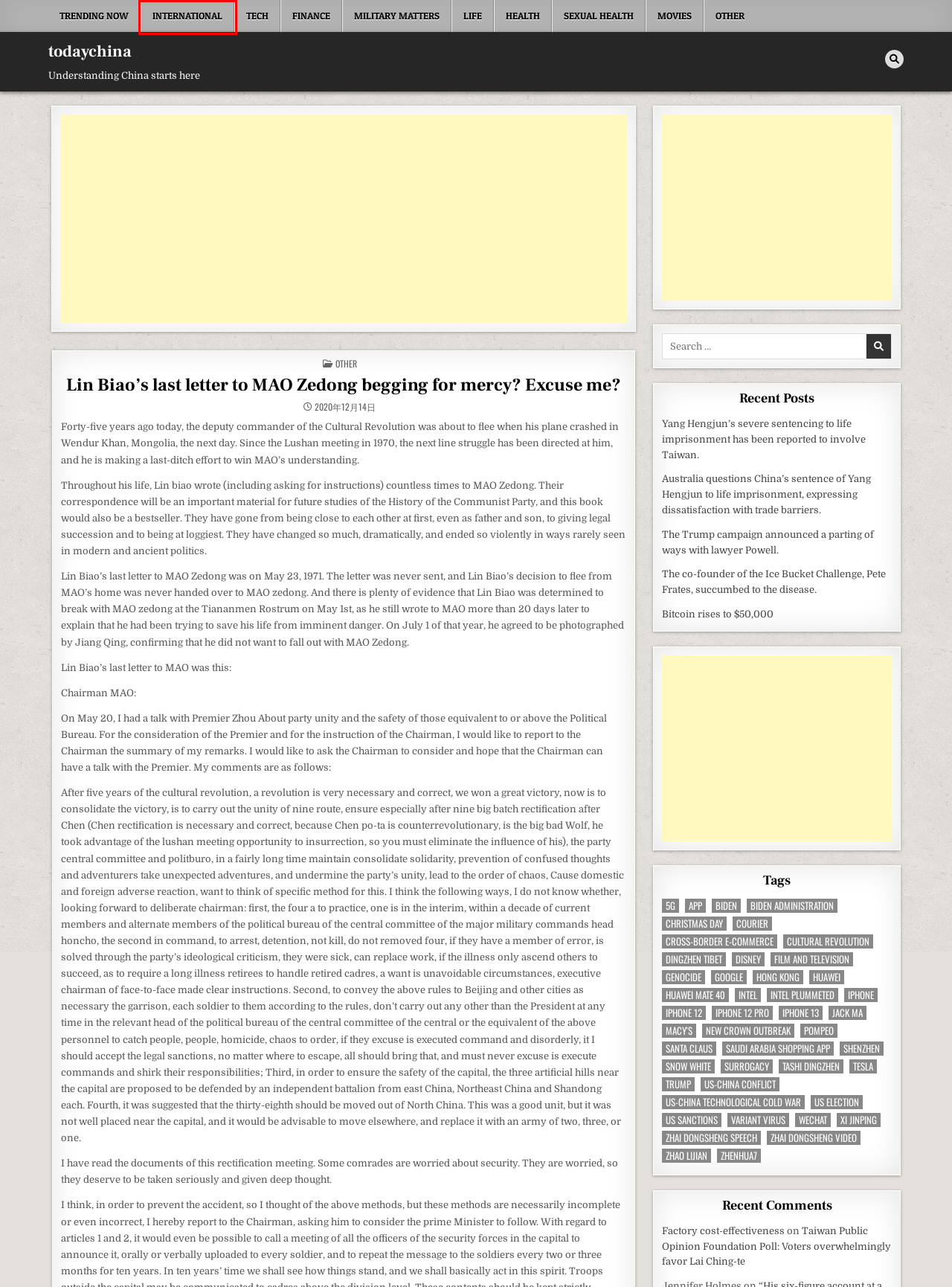You have a screenshot showing a webpage with a red bounding box around a UI element. Choose the webpage description that best matches the new page after clicking the highlighted element. Here are the options:
A. Variant virus – todaychina
B. International – todaychina
C. Shenzhen – todaychina
D. Film and Television – todaychina
E. Xi Jinping – todaychina
F. 5G – todaychina
G. The Trump campaign announced a parting of ways with lawyer Powell. – todaychina
H. US election – todaychina

B